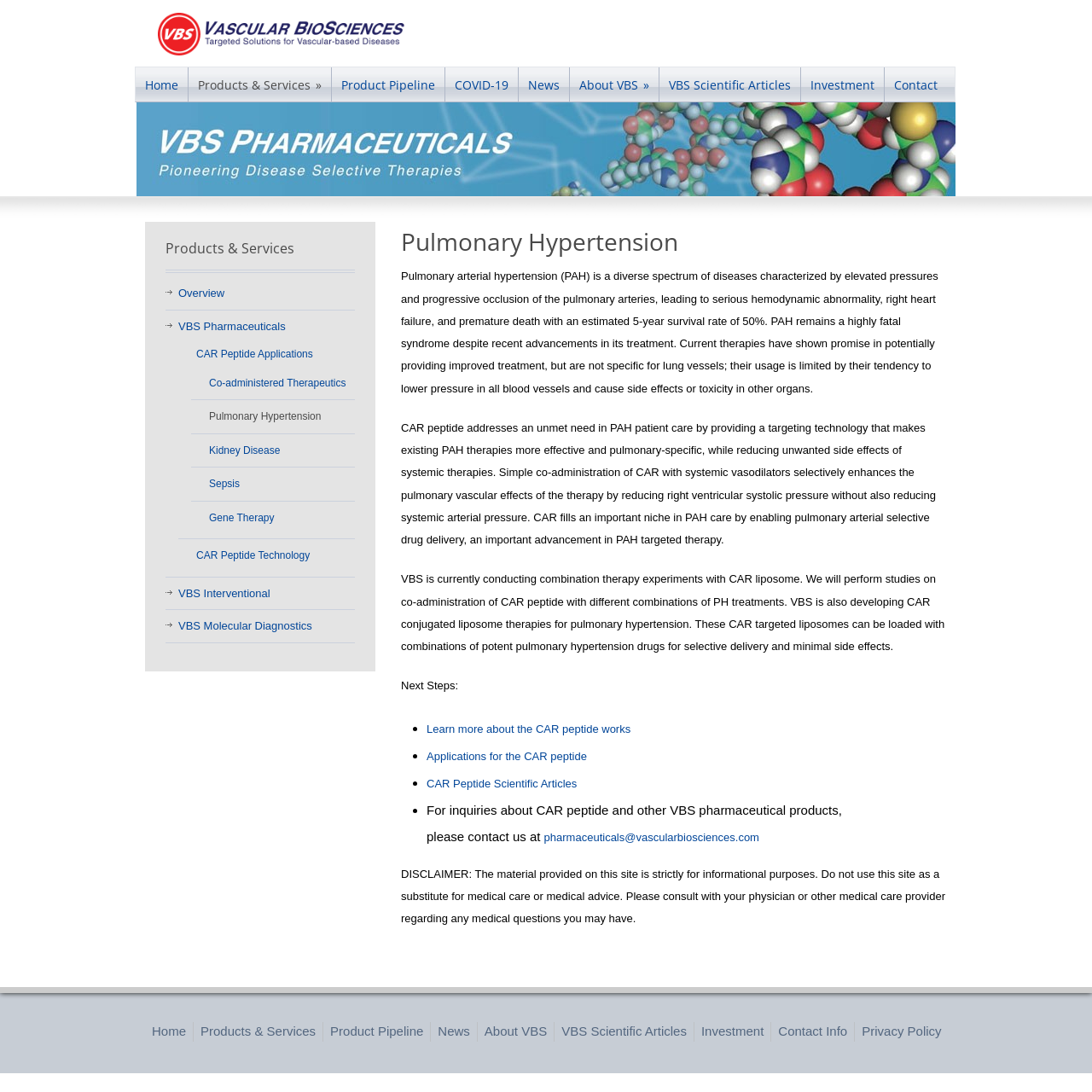Provide a brief response using a word or short phrase to this question:
What is the purpose of CAR peptide?

Targeting technology